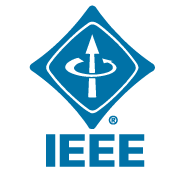What color are the letters 'IEEE' in?
Please give a detailed answer to the question using the information shown in the image.

Beneath the diamond, the acronym 'IEEE' is displayed in bold, blue letters, indicating the organization's name.